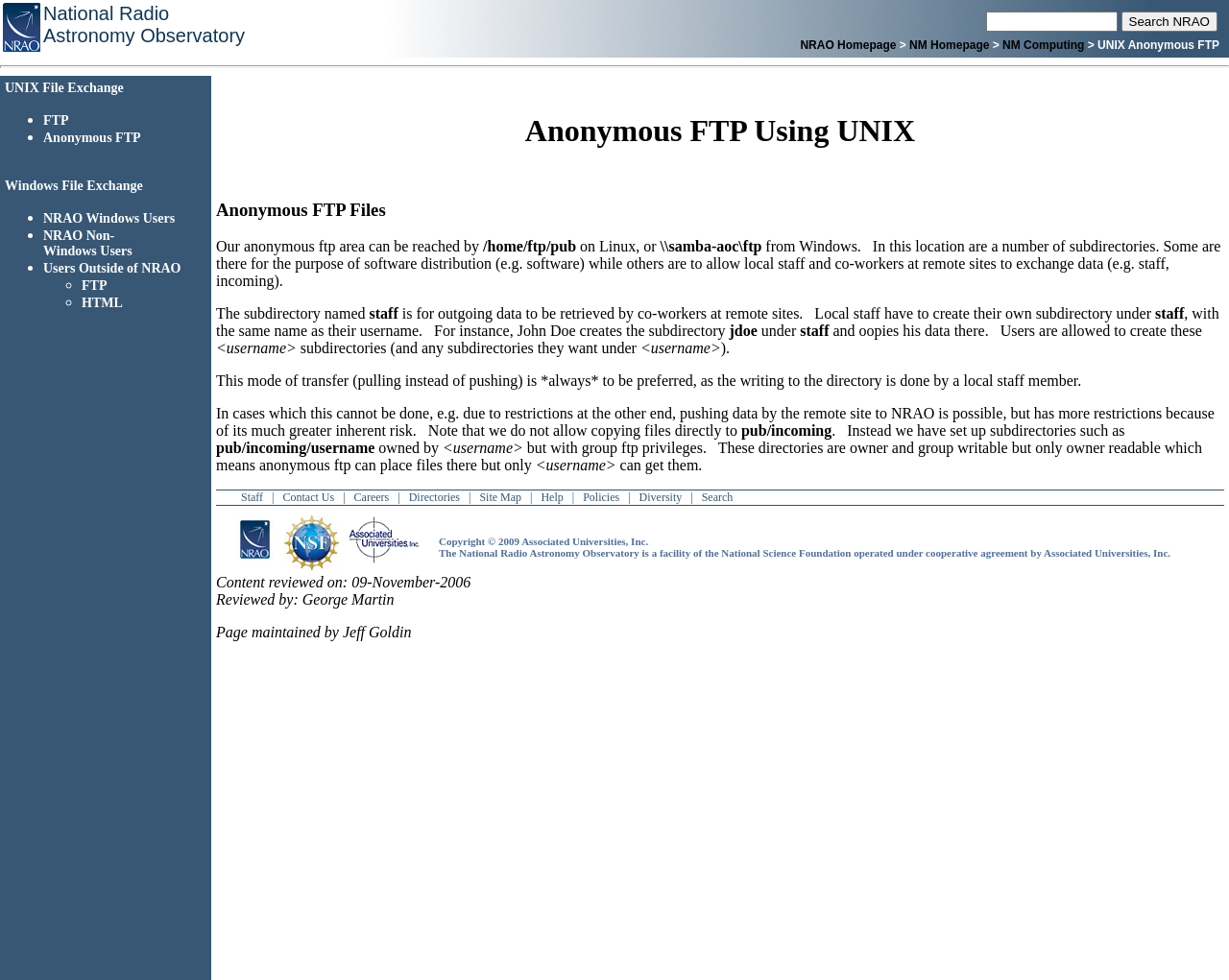Answer in one word or a short phrase: 
What is the name of the observatory?

National Radio Astronomy Observatory